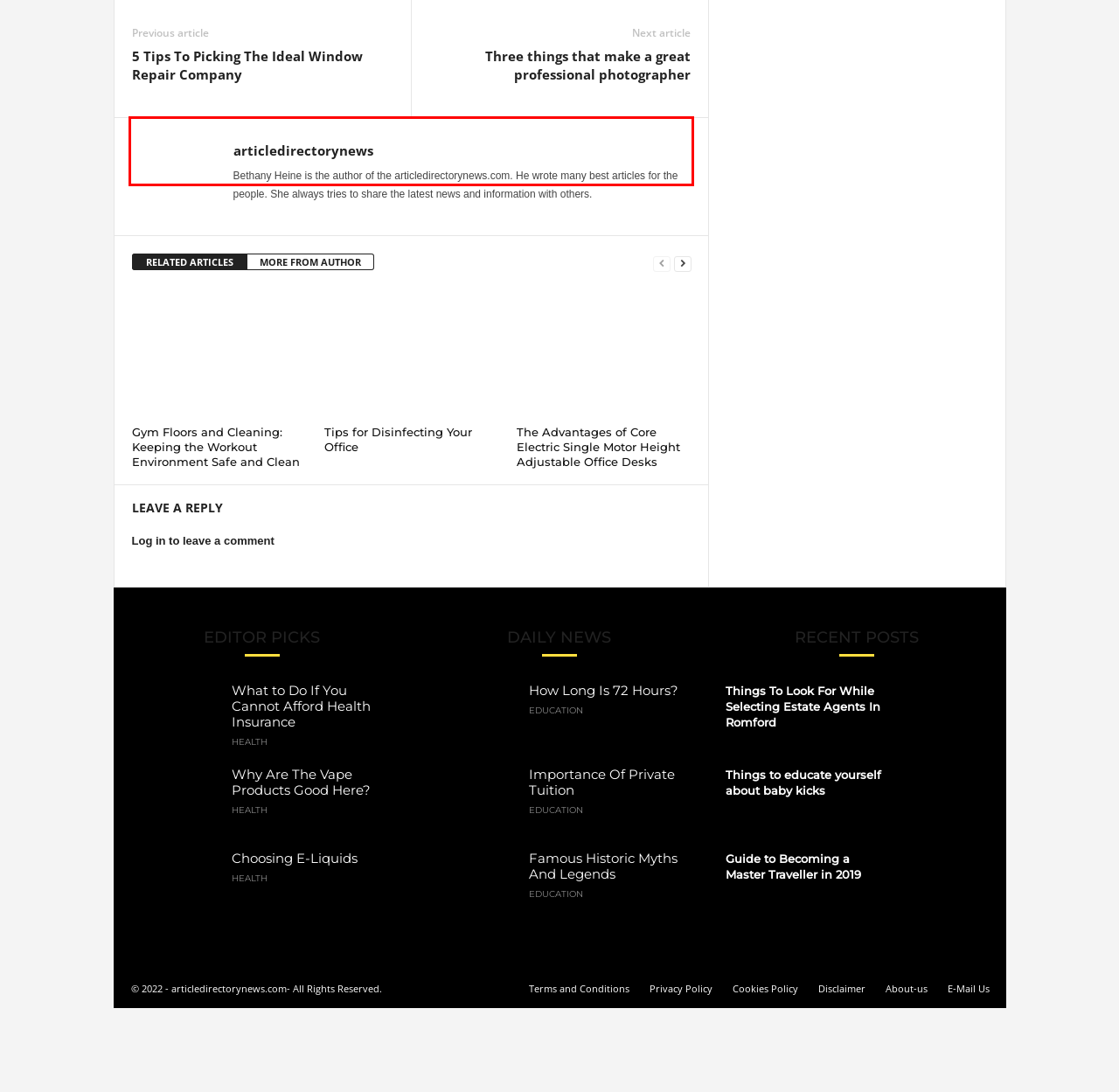Please analyze the screenshot of a webpage and extract the text content within the red bounding box using OCR.

One of the reasons why Vanilla Gift is one of the most trusted companies when it comes to prepaid cards is because the process of getting one from them is fast and easy. It is also very secure because you can activate the card online, check your balance, and also view your transactions safely.